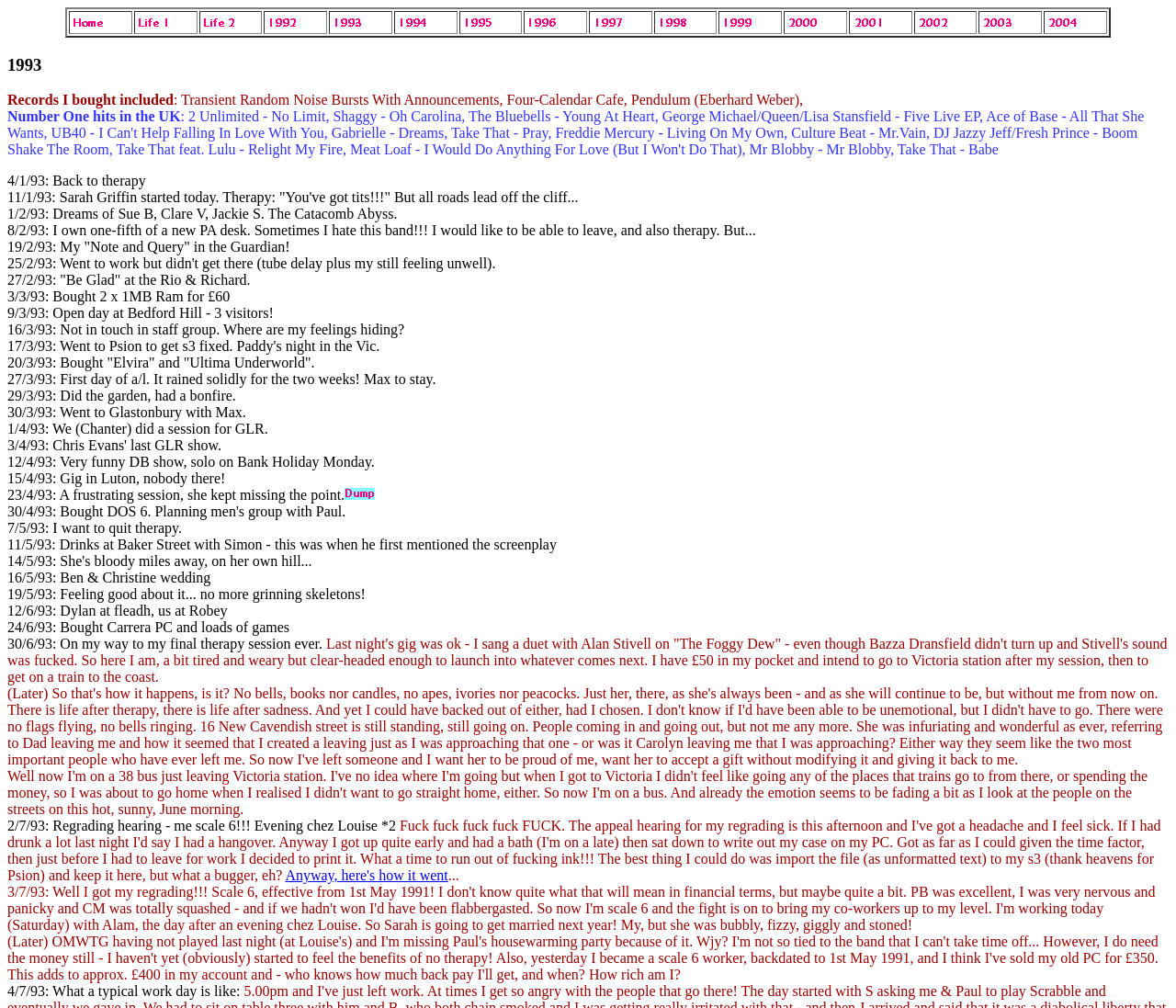What is the date of the first diary entry? Examine the screenshot and reply using just one word or a brief phrase.

4/1/93